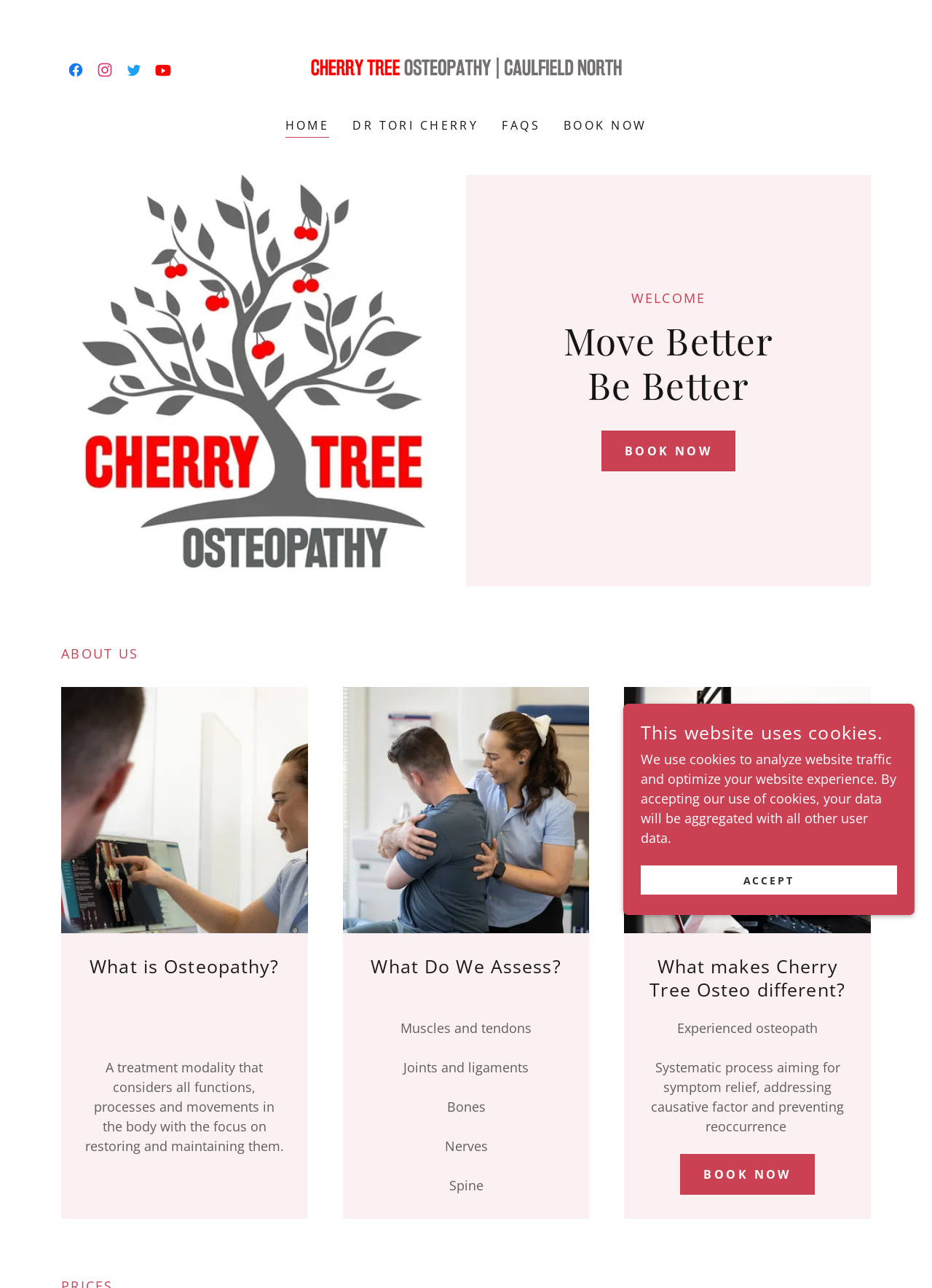Identify the bounding box coordinates of the area that should be clicked in order to complete the given instruction: "Book now". The bounding box coordinates should be four float numbers between 0 and 1, i.e., [left, top, right, bottom].

[0.73, 0.896, 0.874, 0.927]